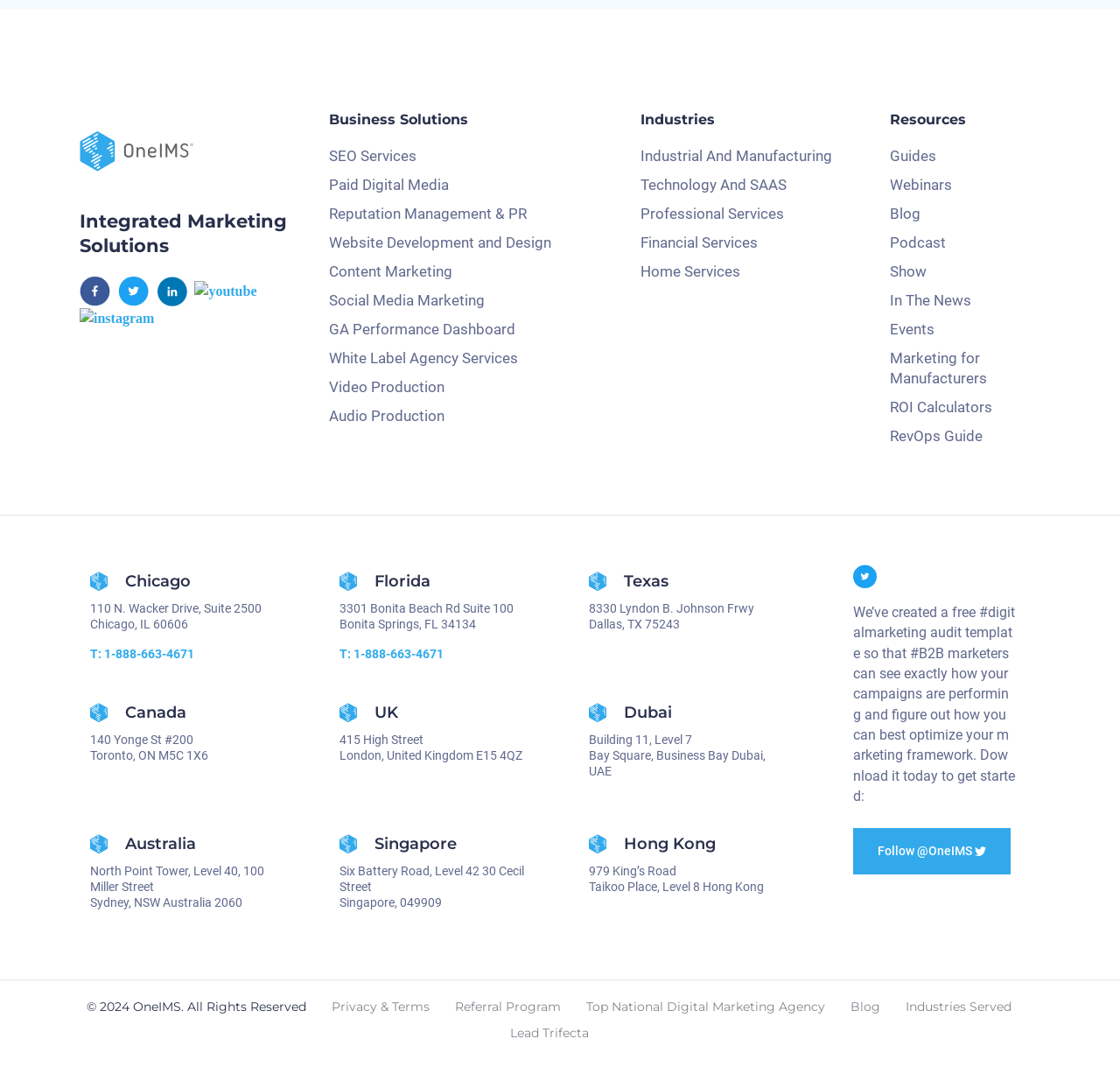What is the company name?
Based on the image, answer the question with as much detail as possible.

The company name can be found in the social media links section, where it says 'OneIMS Facebook', 'OneIMS Twitter', and so on. This suggests that the company name is OneIMS.